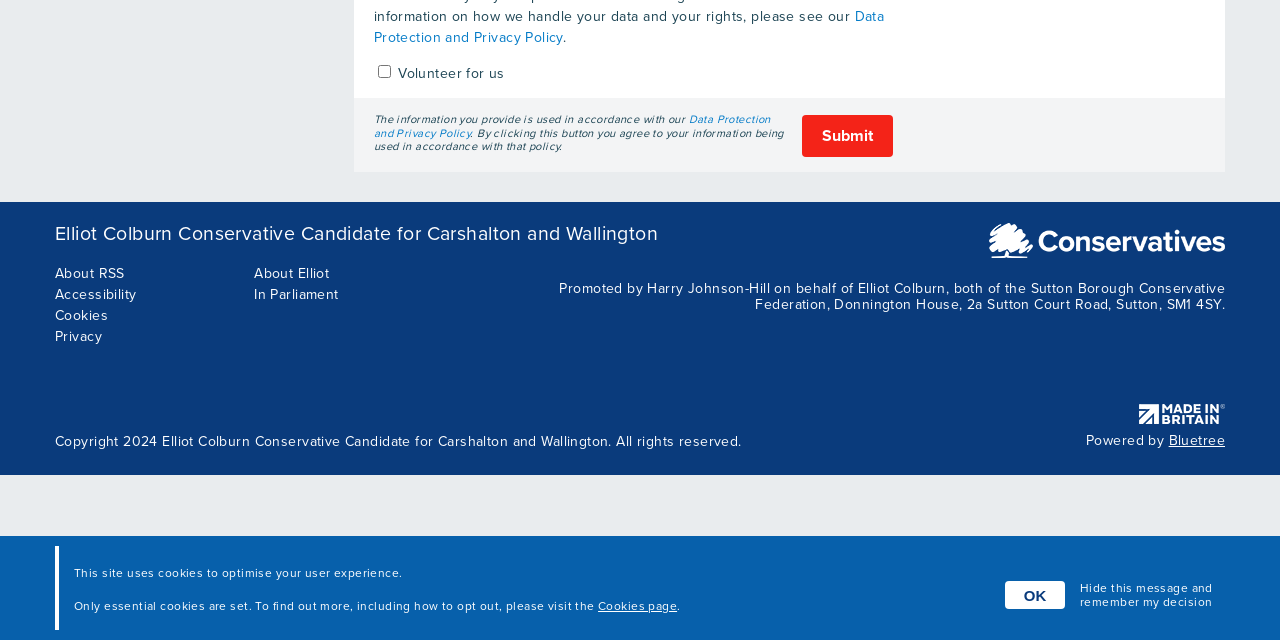Provide the bounding box coordinates of the HTML element this sentence describes: "Bluetree". The bounding box coordinates consist of four float numbers between 0 and 1, i.e., [left, top, right, bottom].

[0.913, 0.675, 0.957, 0.701]